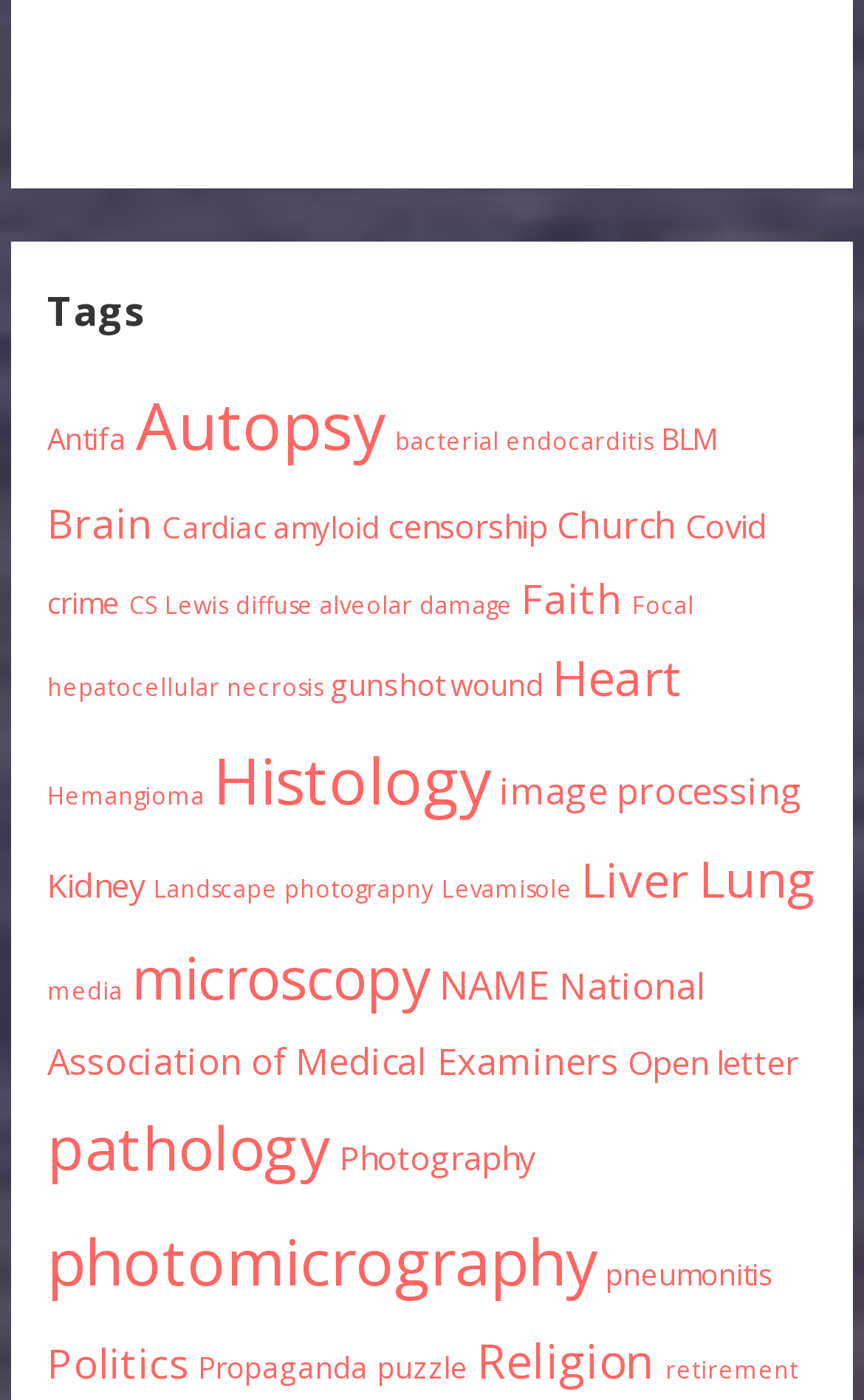What is the most popular tag?
Please provide a single word or phrase in response based on the screenshot.

Histology